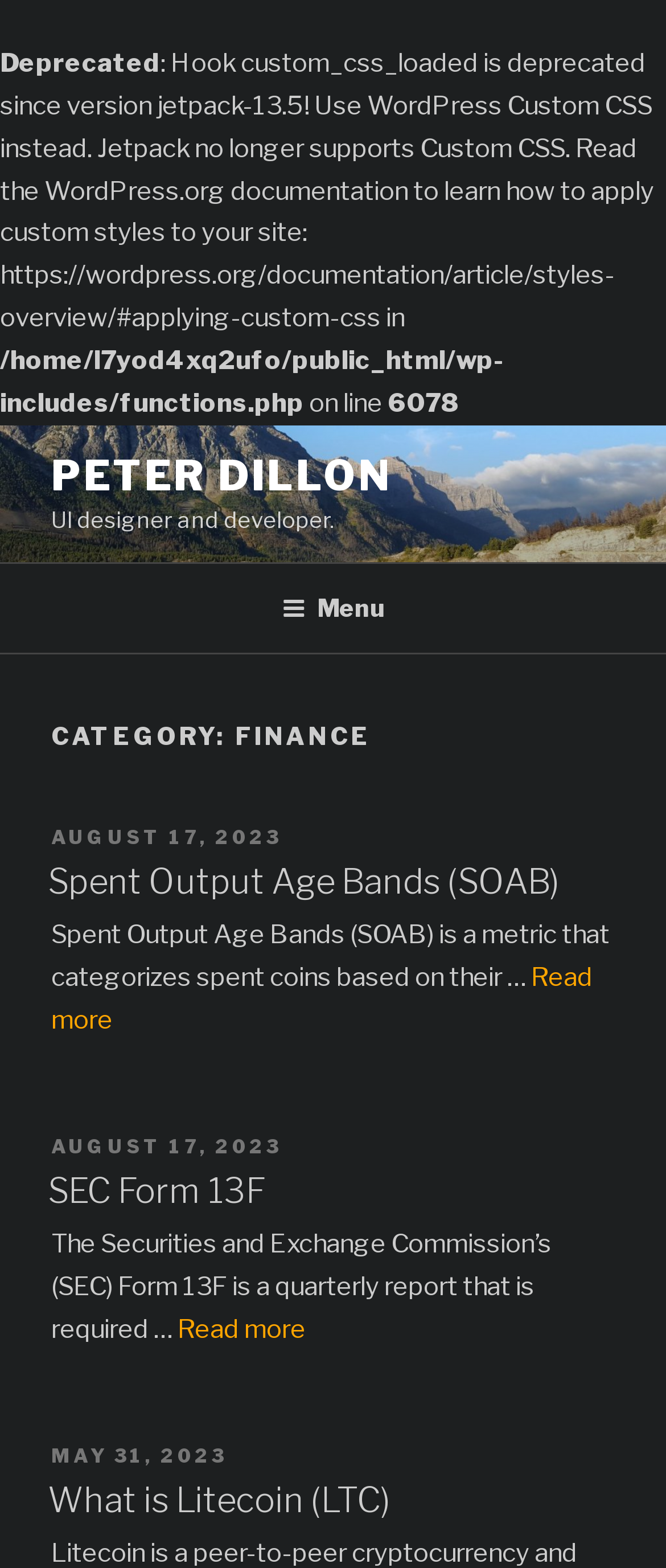Show the bounding box coordinates of the element that should be clicked to complete the task: "visit our products".

None